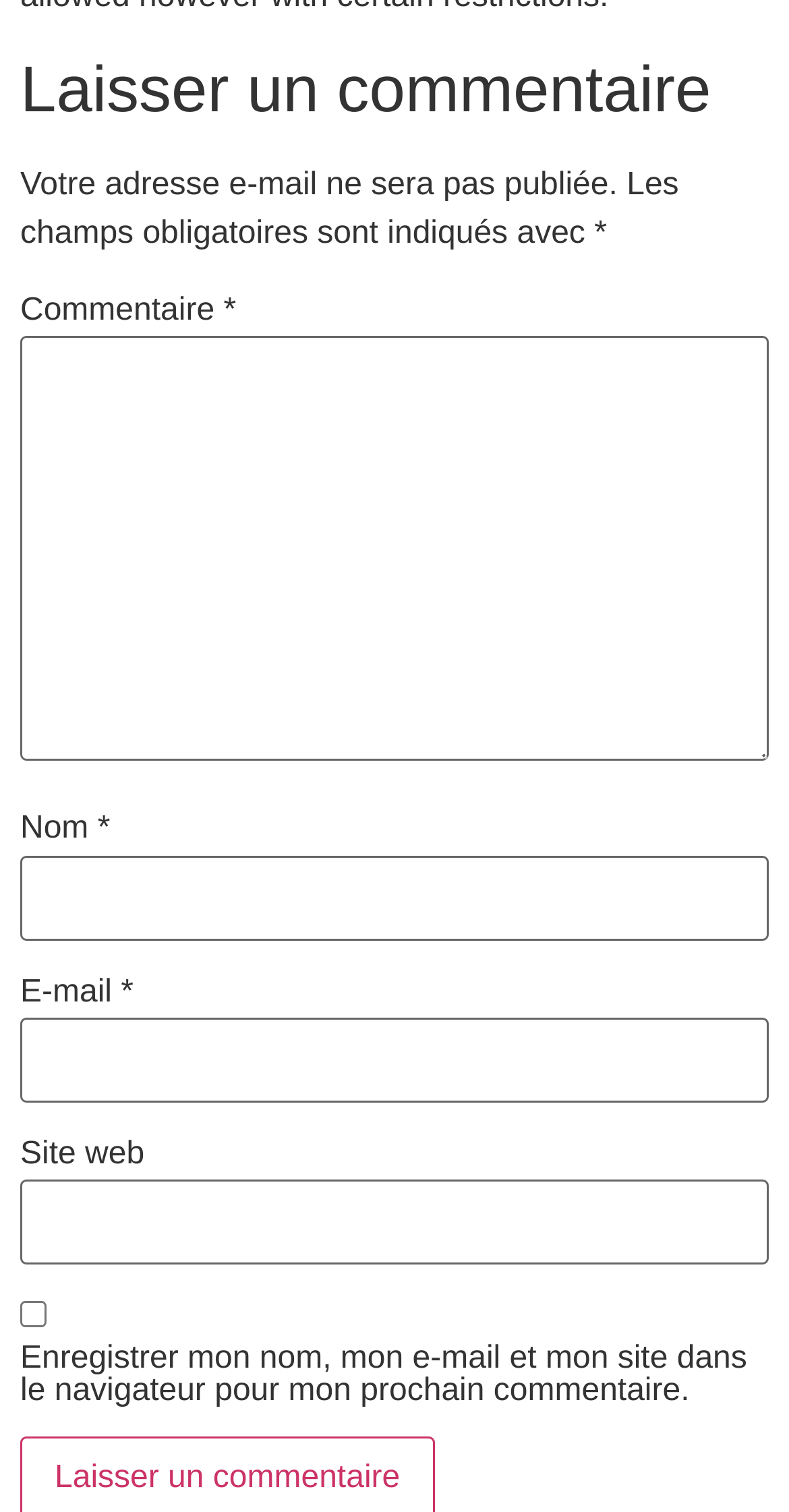Please provide the bounding box coordinates for the UI element as described: "parent_node: Nom * name="author"". The coordinates must be four floats between 0 and 1, represented as [left, top, right, bottom].

[0.026, 0.565, 0.974, 0.622]